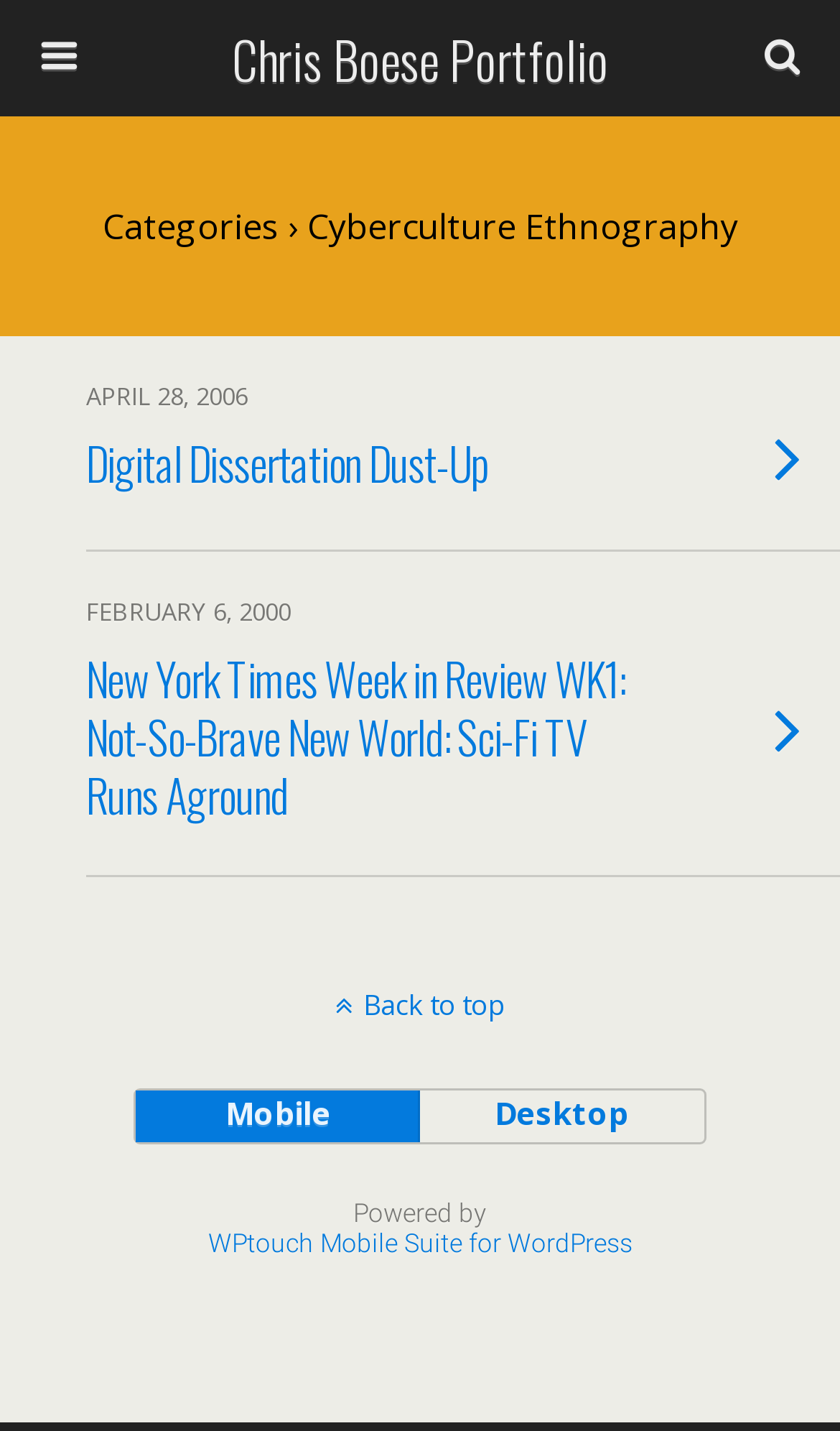Specify the bounding box coordinates of the region I need to click to perform the following instruction: "go to Chris Boese Portfolio". The coordinates must be four float numbers in the range of 0 to 1, i.e., [left, top, right, bottom].

[0.16, 0.0, 0.84, 0.081]